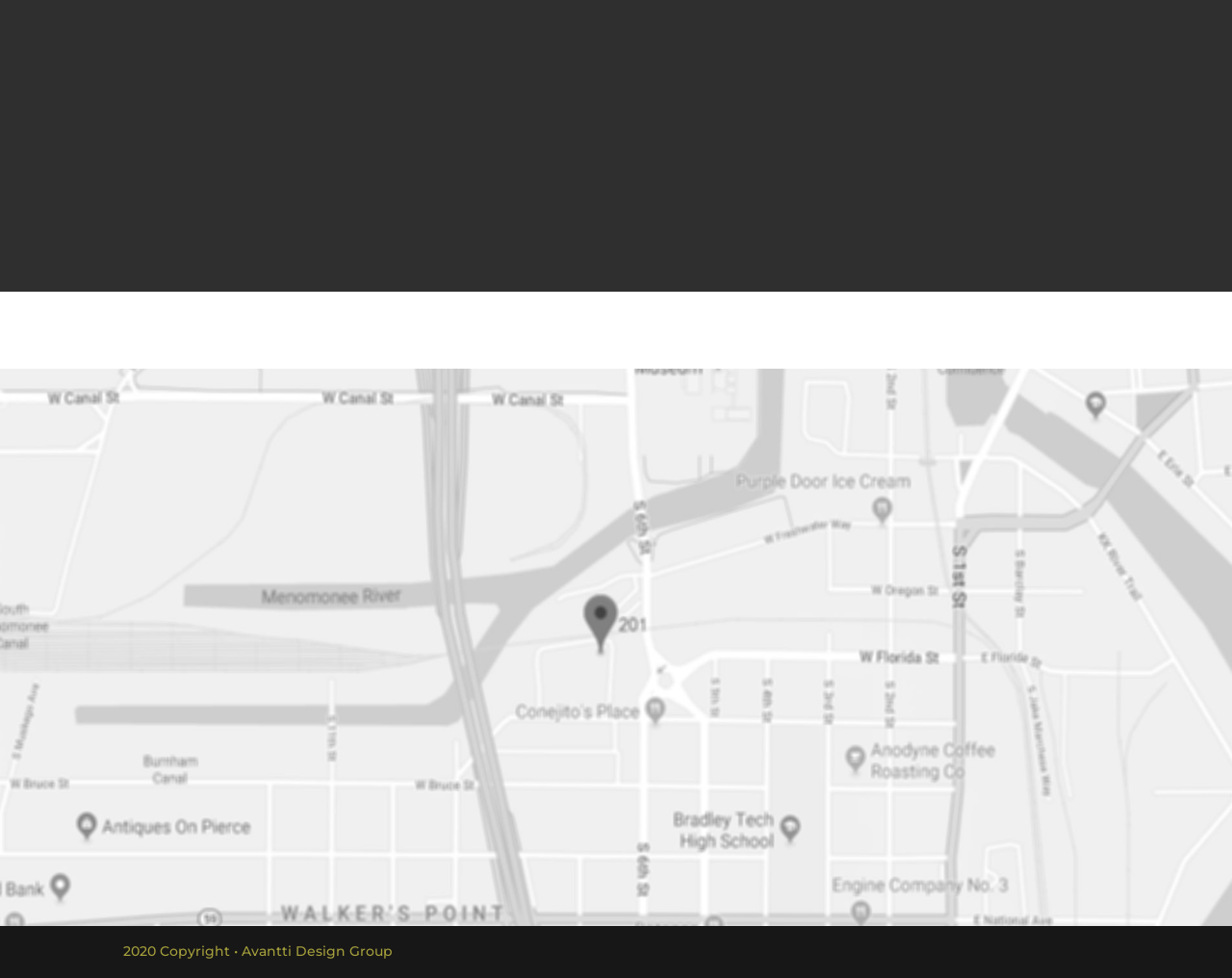Respond with a single word or phrase:
What is the phone number listed on the page?

414-391-2797